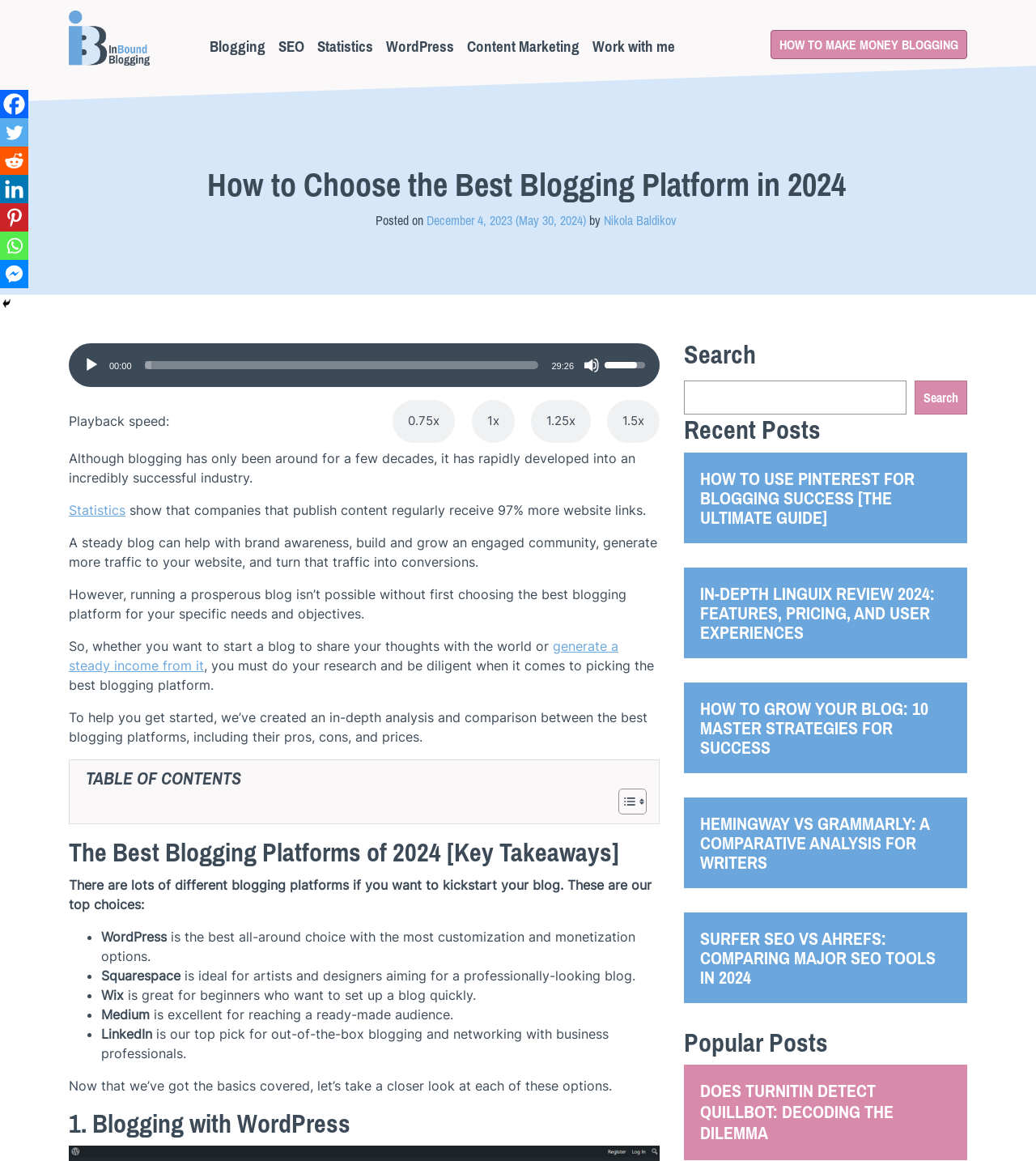Determine the bounding box coordinates of the element's region needed to click to follow the instruction: "Toggle the table of content". Provide these coordinates as four float numbers between 0 and 1, formatted as [left, top, right, bottom].

[0.585, 0.679, 0.62, 0.703]